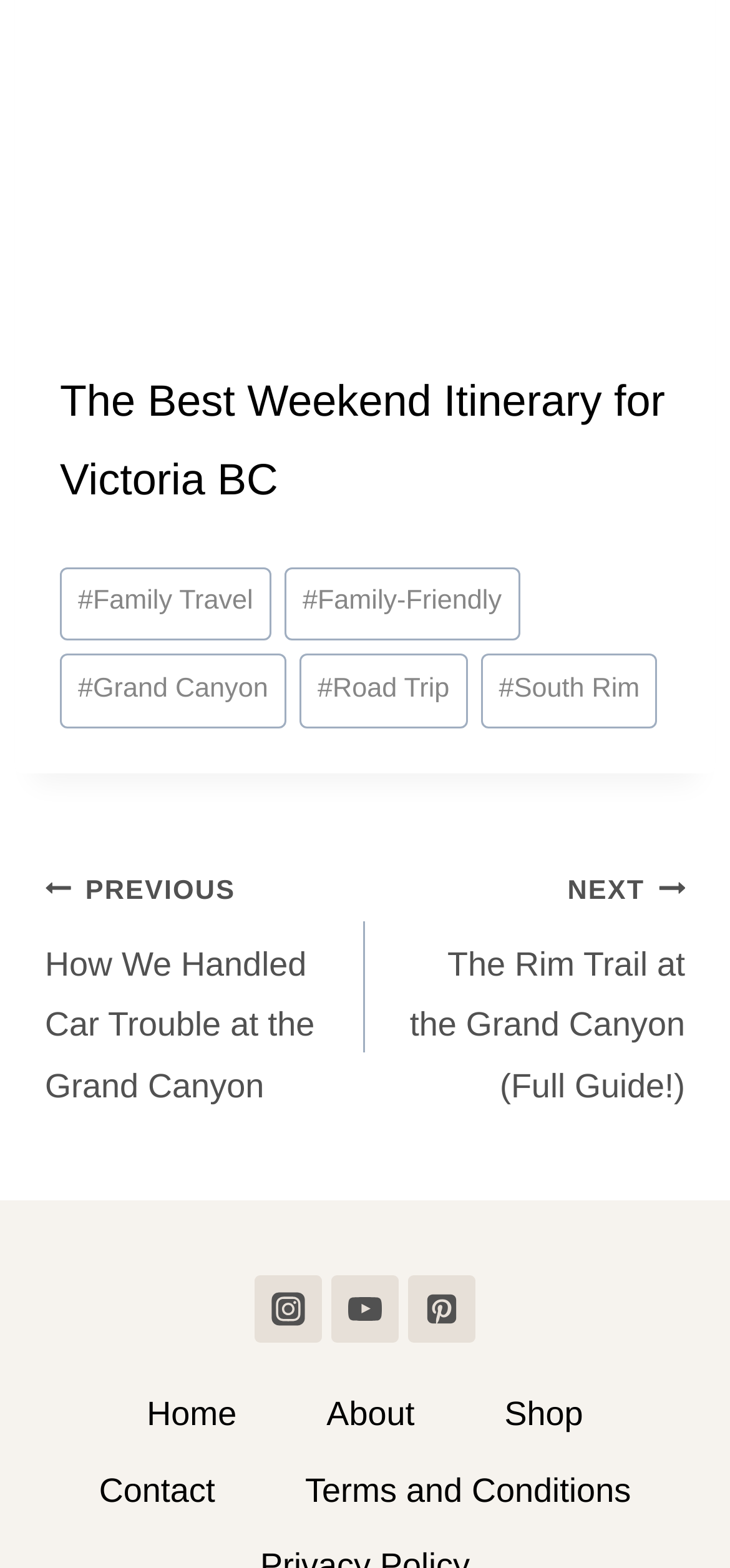Please provide the bounding box coordinates for the element that needs to be clicked to perform the following instruction: "Go to the home page". The coordinates should be given as four float numbers between 0 and 1, i.e., [left, top, right, bottom].

[0.14, 0.878, 0.386, 0.926]